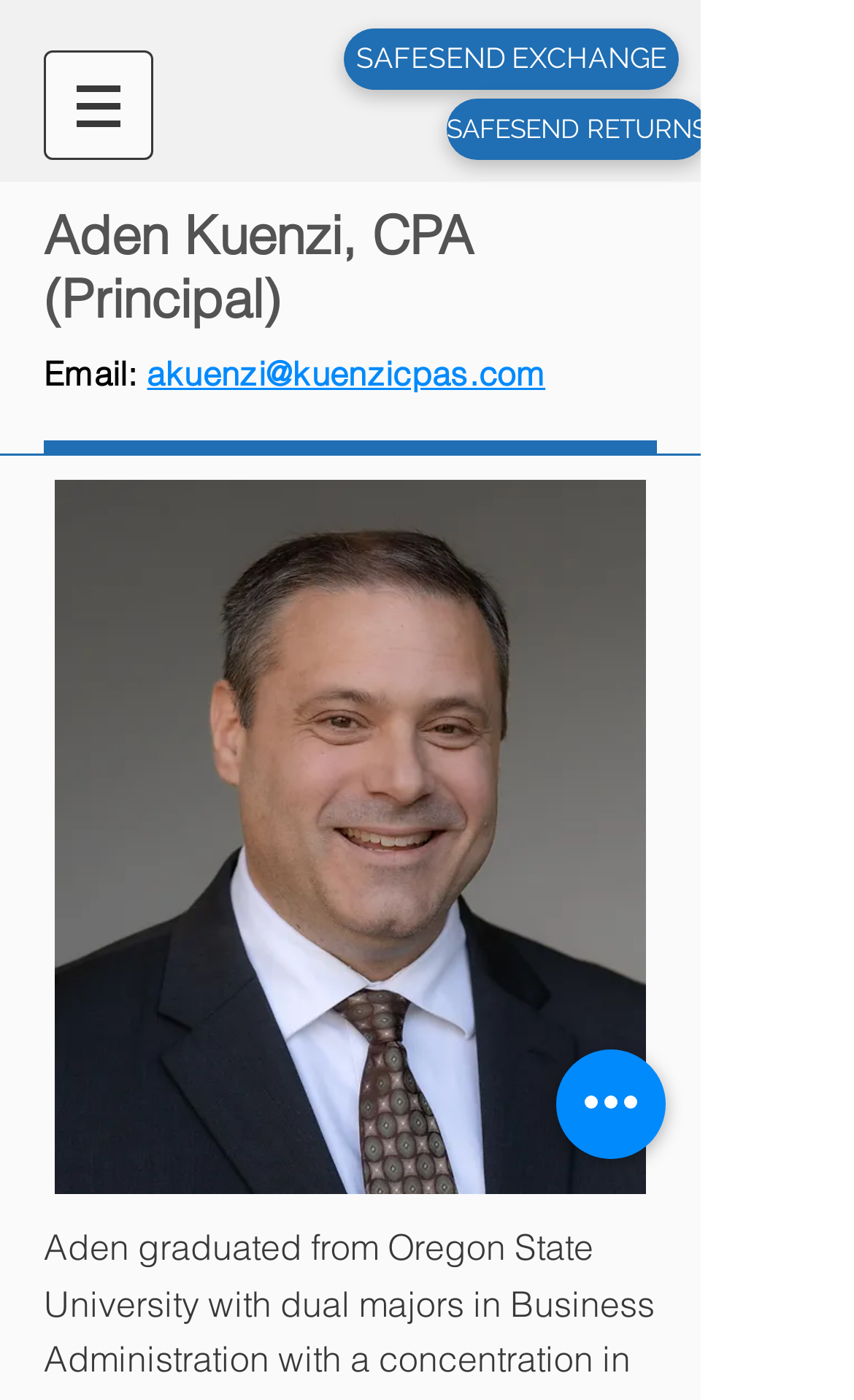How many links are there in the navigation section?
Provide a comprehensive and detailed answer to the question.

The navigation section contains two links: 'SAFESEND EXCHANGE' and 'SAFESEND RETURNS'. These links are located at the top of the webpage, indicating they are part of the navigation section.